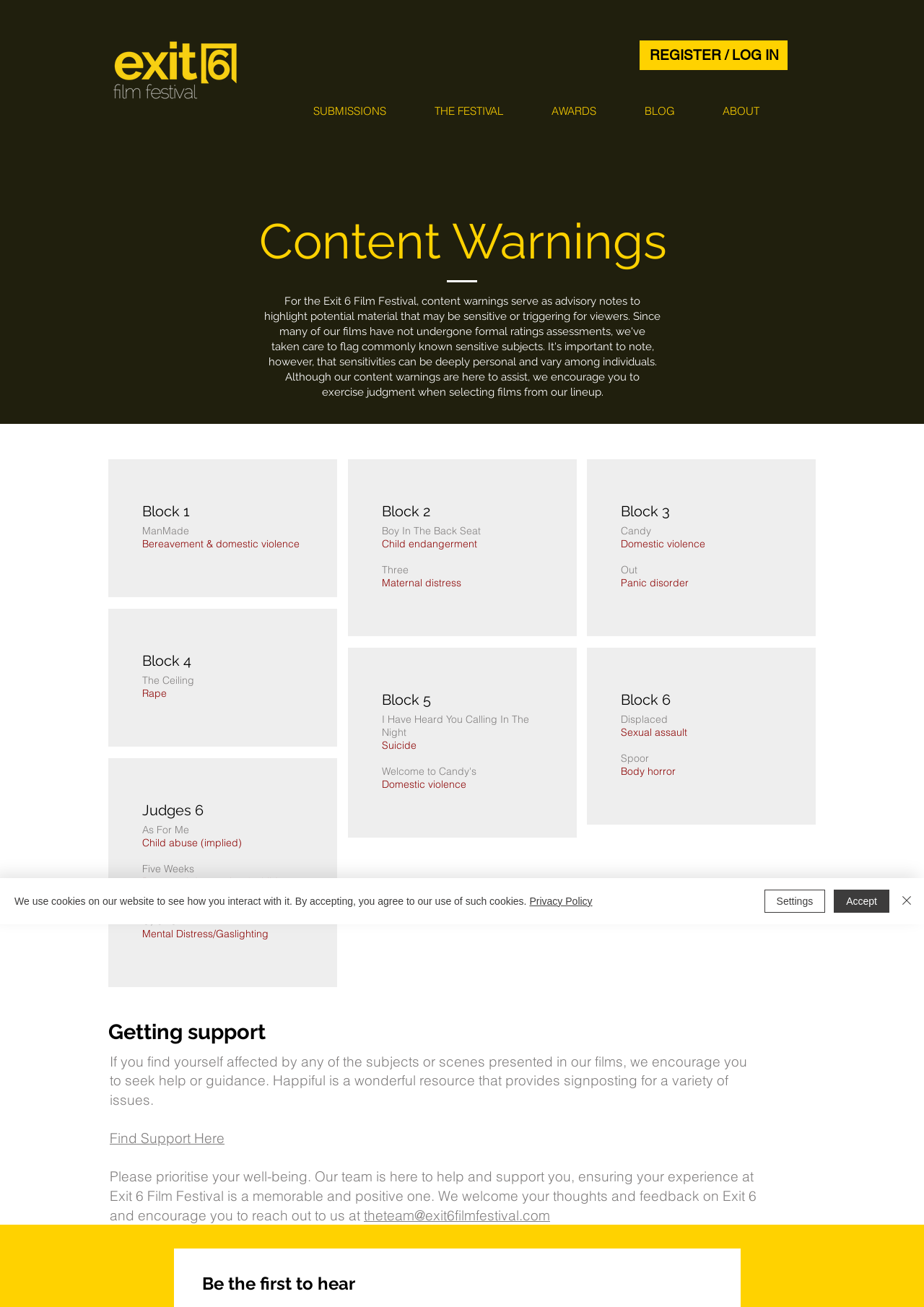Please pinpoint the bounding box coordinates for the region I should click to adhere to this instruction: "Go to 'AWARDS' page".

[0.57, 0.077, 0.671, 0.093]